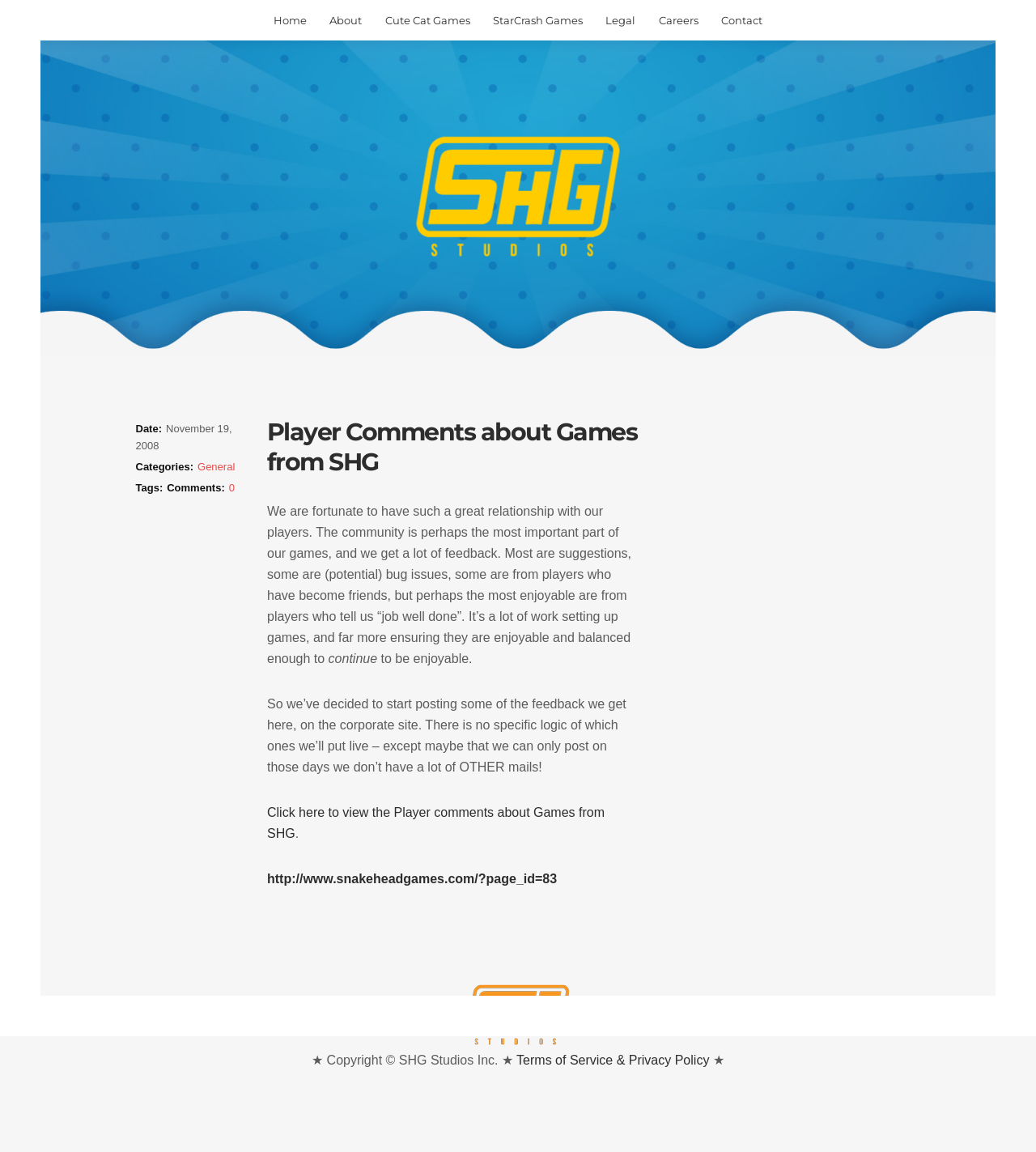Answer this question in one word or a short phrase: How many comments are there?

0